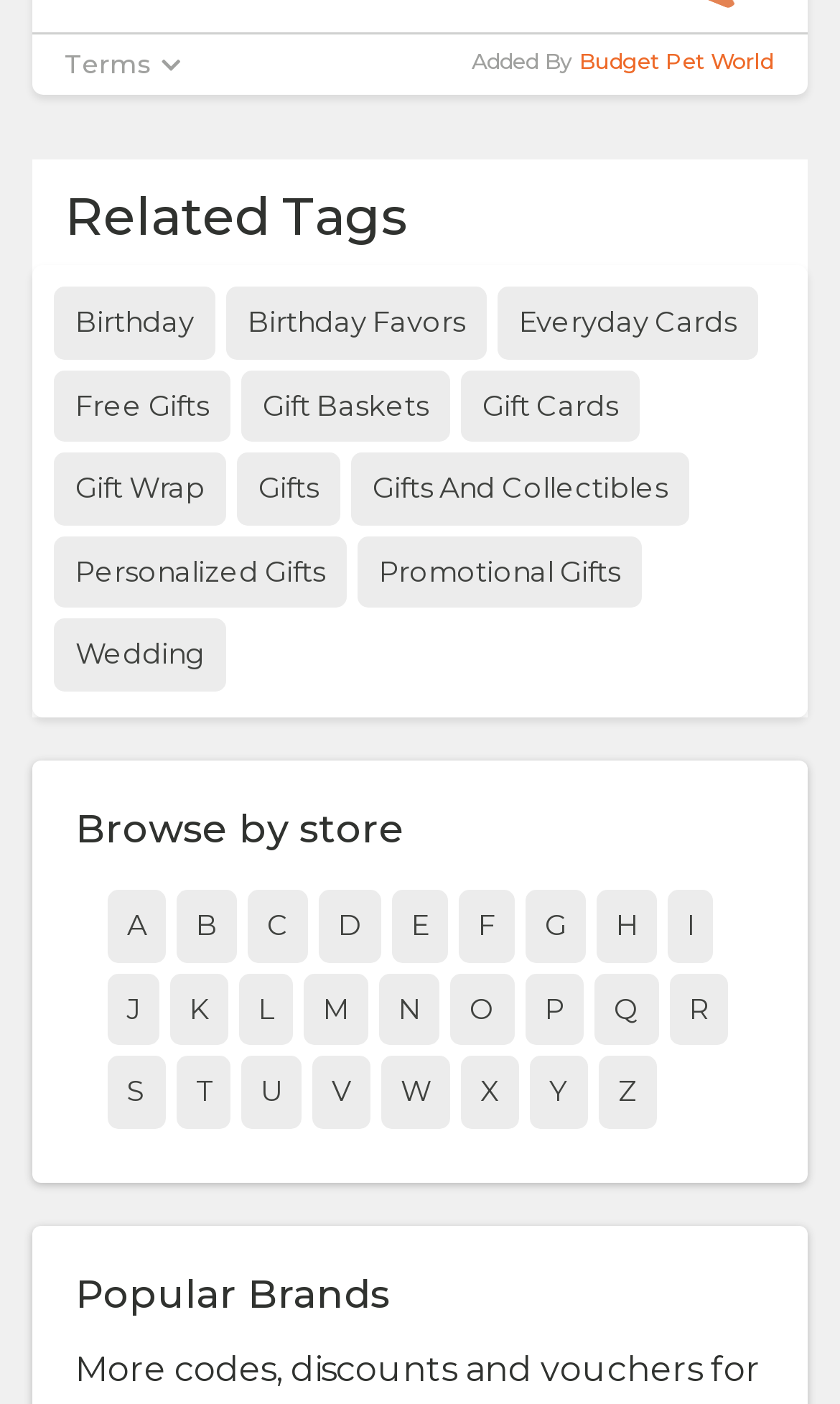Using the elements shown in the image, answer the question comprehensively: What is the last popular brand?

The webpage does not provide a list of popular brands, only a heading 'Popular Brands' with a bounding box of [0.09, 0.903, 0.91, 0.942], but no actual brand names are listed.